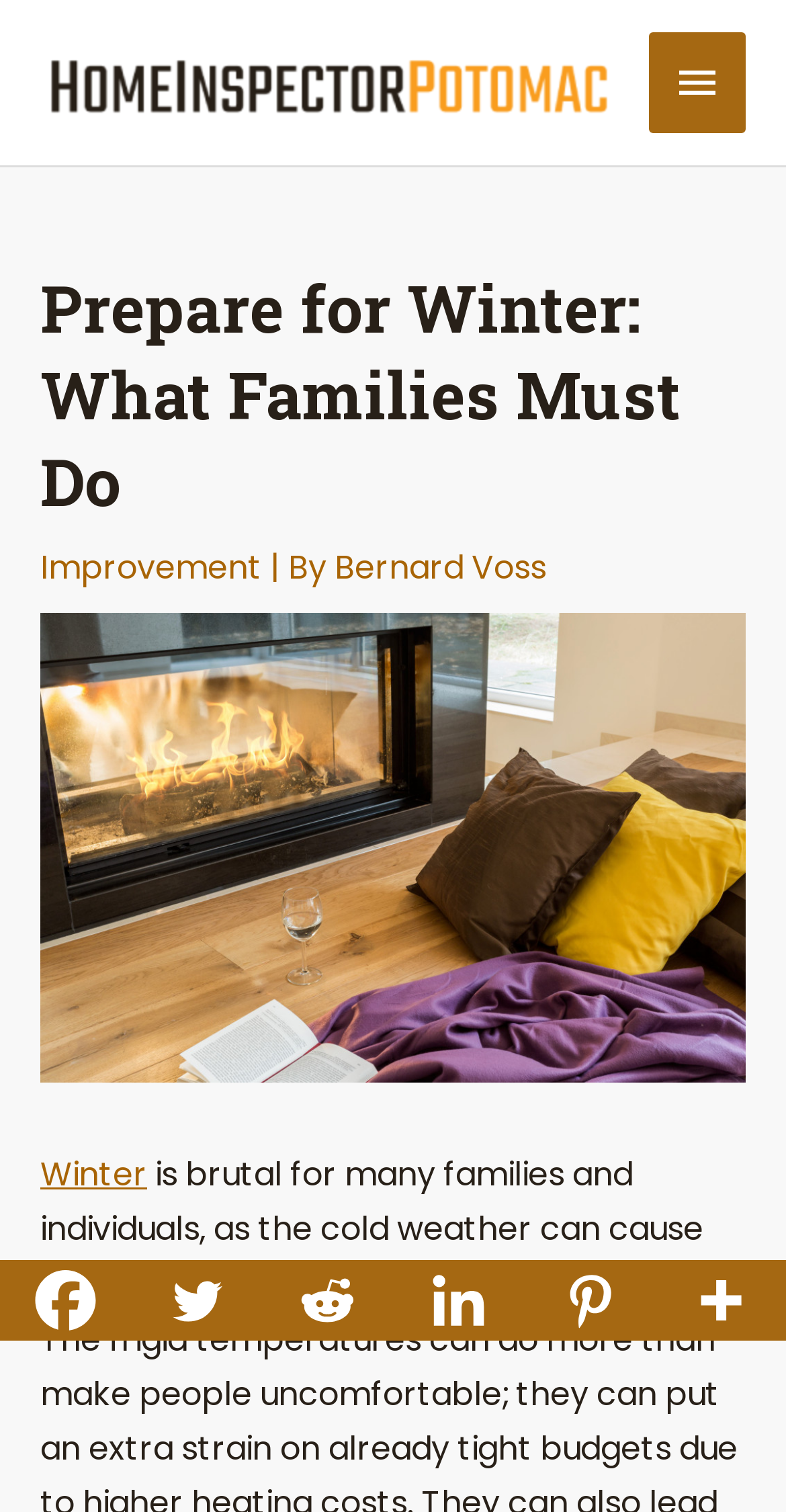Analyze the image and answer the question with as much detail as possible: 
What is the main menu button?

The main menu button is the button with the text 'Main Menu' and an icon, which is located at the top right corner of the webpage and is a common location for main menu buttons.